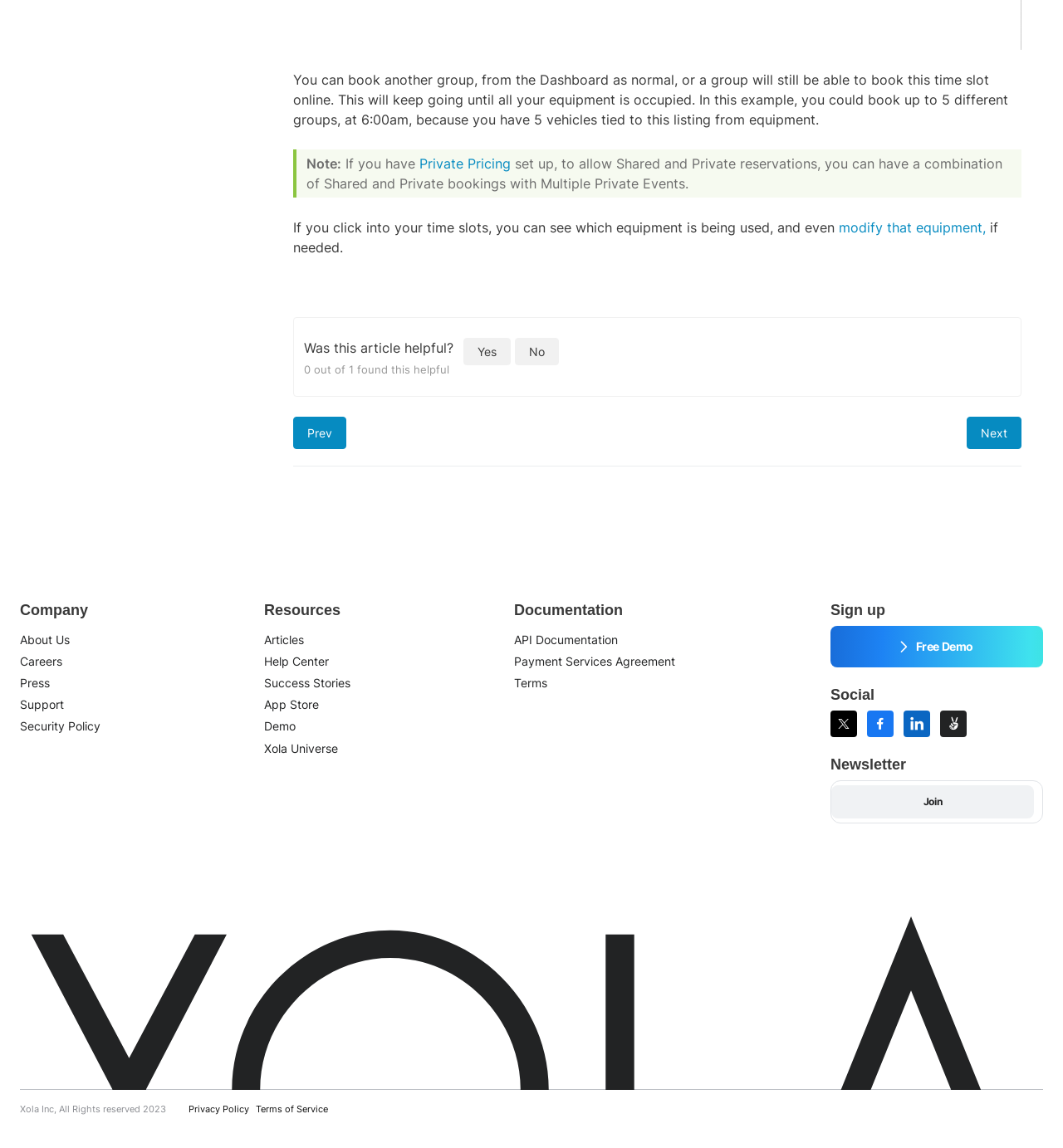How many groups can be booked at 6:00am in this example?
We need a detailed and meticulous answer to the question.

According to the text, 'you could book up to 5 different groups, at 6:00am, because you have 5 vehicles tied to this listing from equipment.' This indicates that the maximum number of groups that can be booked at 6:00am is 5.